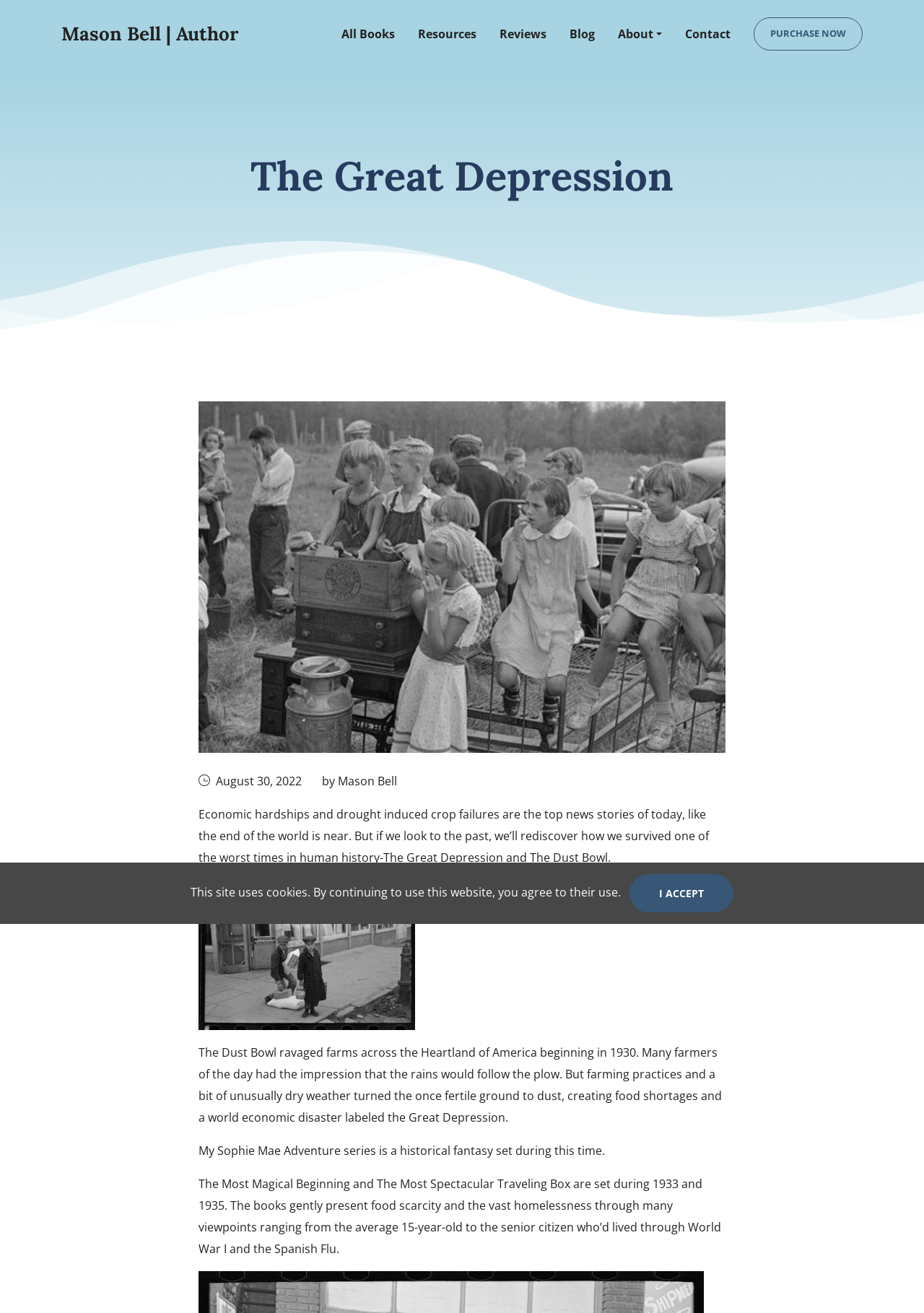Please determine the heading text of this webpage.

The Great Depression